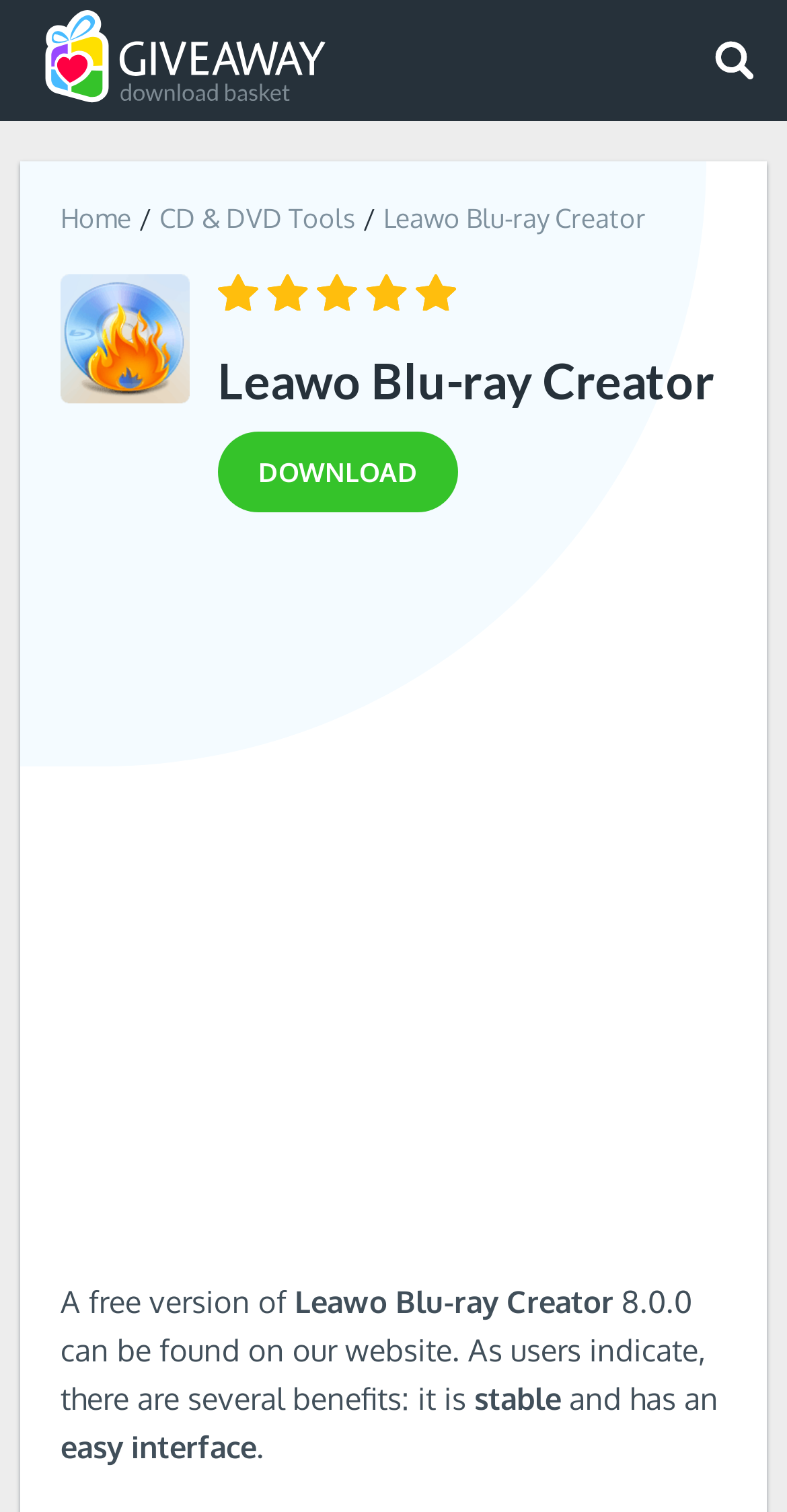Determine the main heading text of the webpage.

Leawo Blu-ray Creator